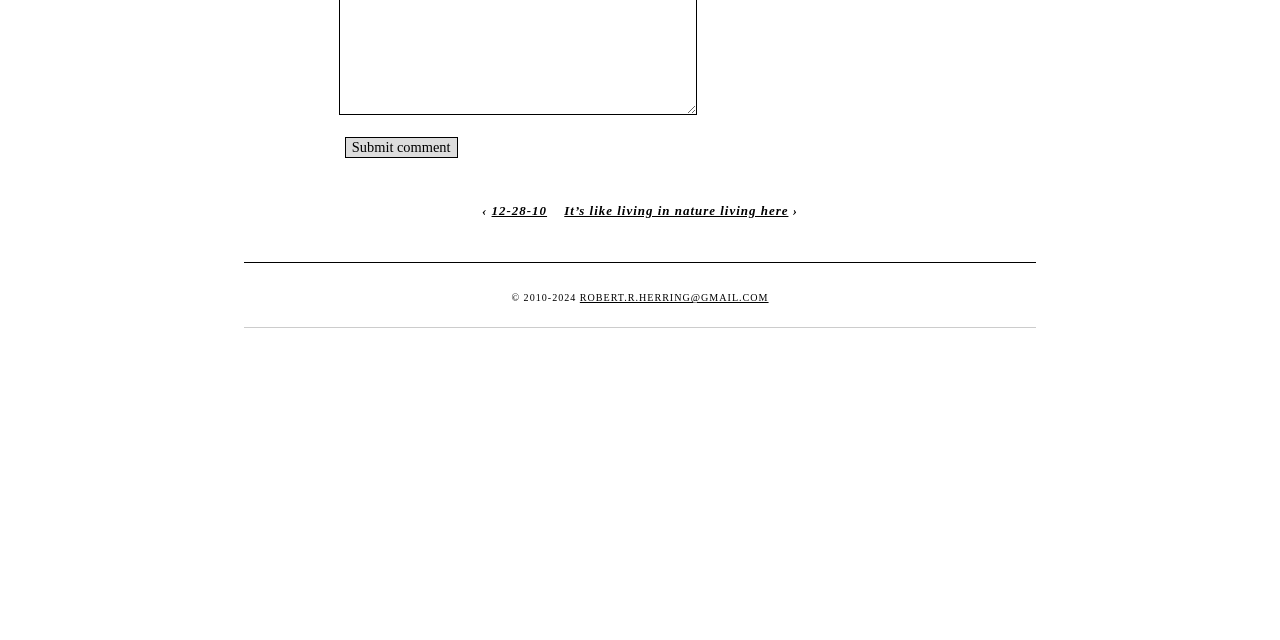Predict the bounding box coordinates for the UI element described as: "parent_node: CURRENT ISSUE". The coordinates should be four float numbers between 0 and 1, presented as [left, top, right, bottom].

None